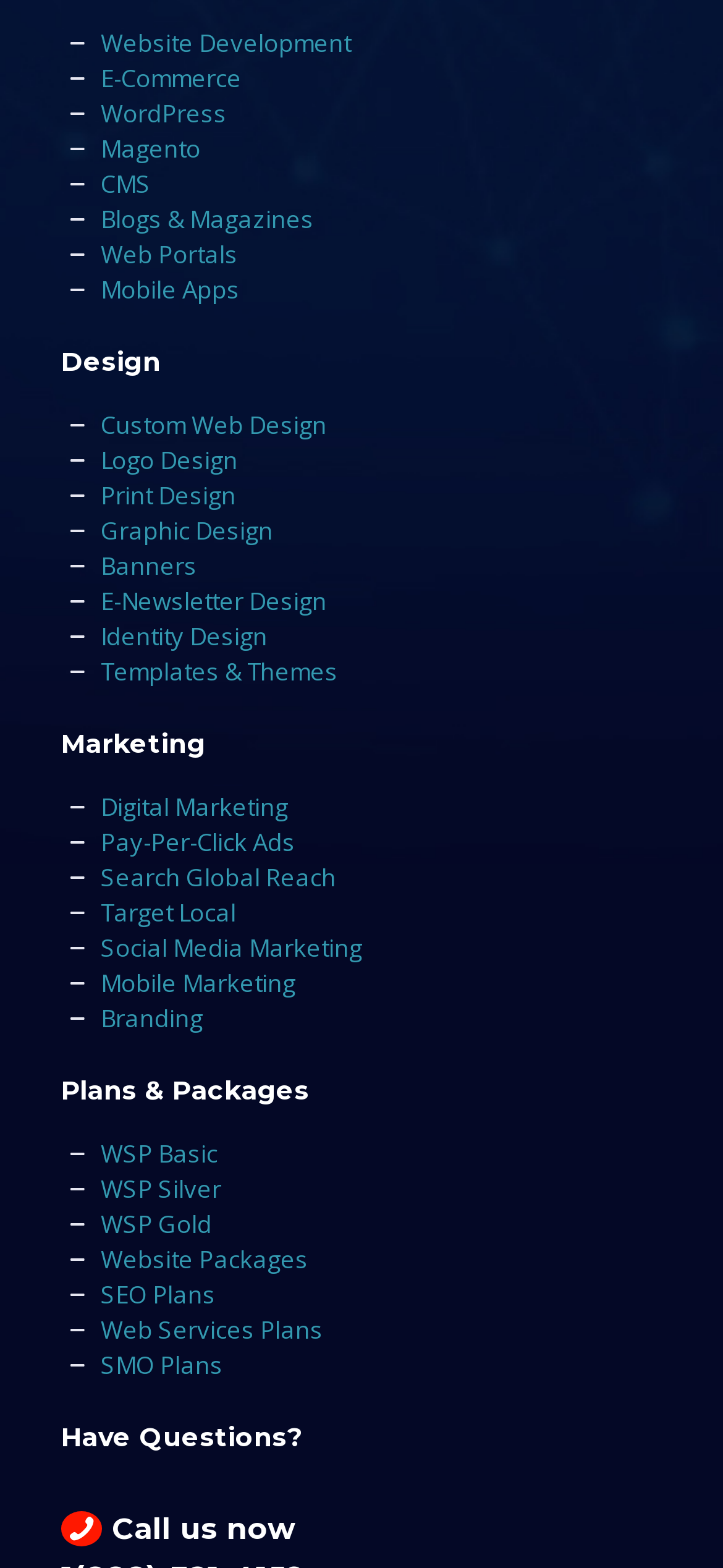How many links are related to 'Web'?
Based on the image, give a concise answer in the form of a single word or short phrase.

7